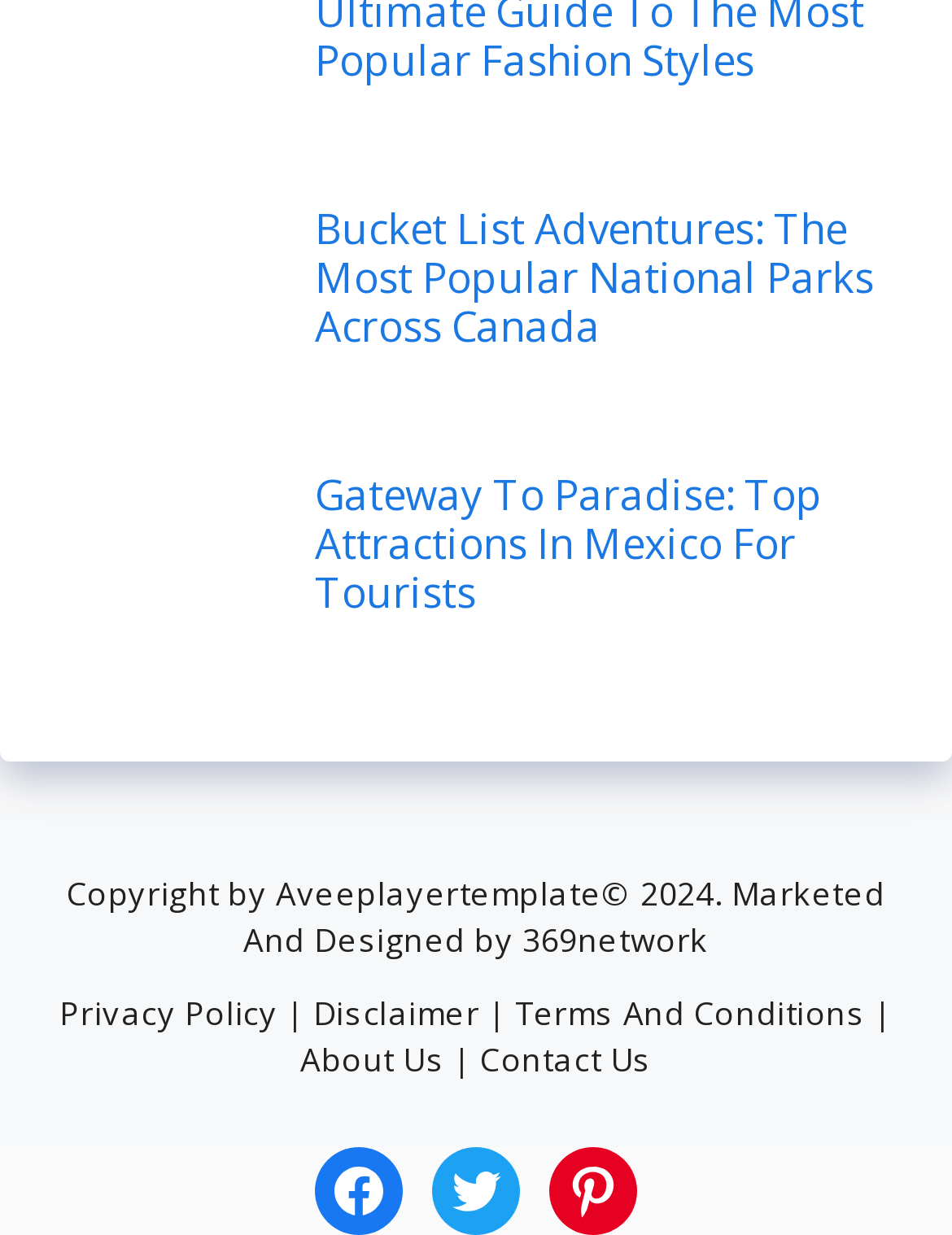Can you find the bounding box coordinates for the UI element given this description: "Privacy Policy"? Provide the coordinates as four float numbers between 0 and 1: [left, top, right, bottom].

[0.063, 0.802, 0.292, 0.837]